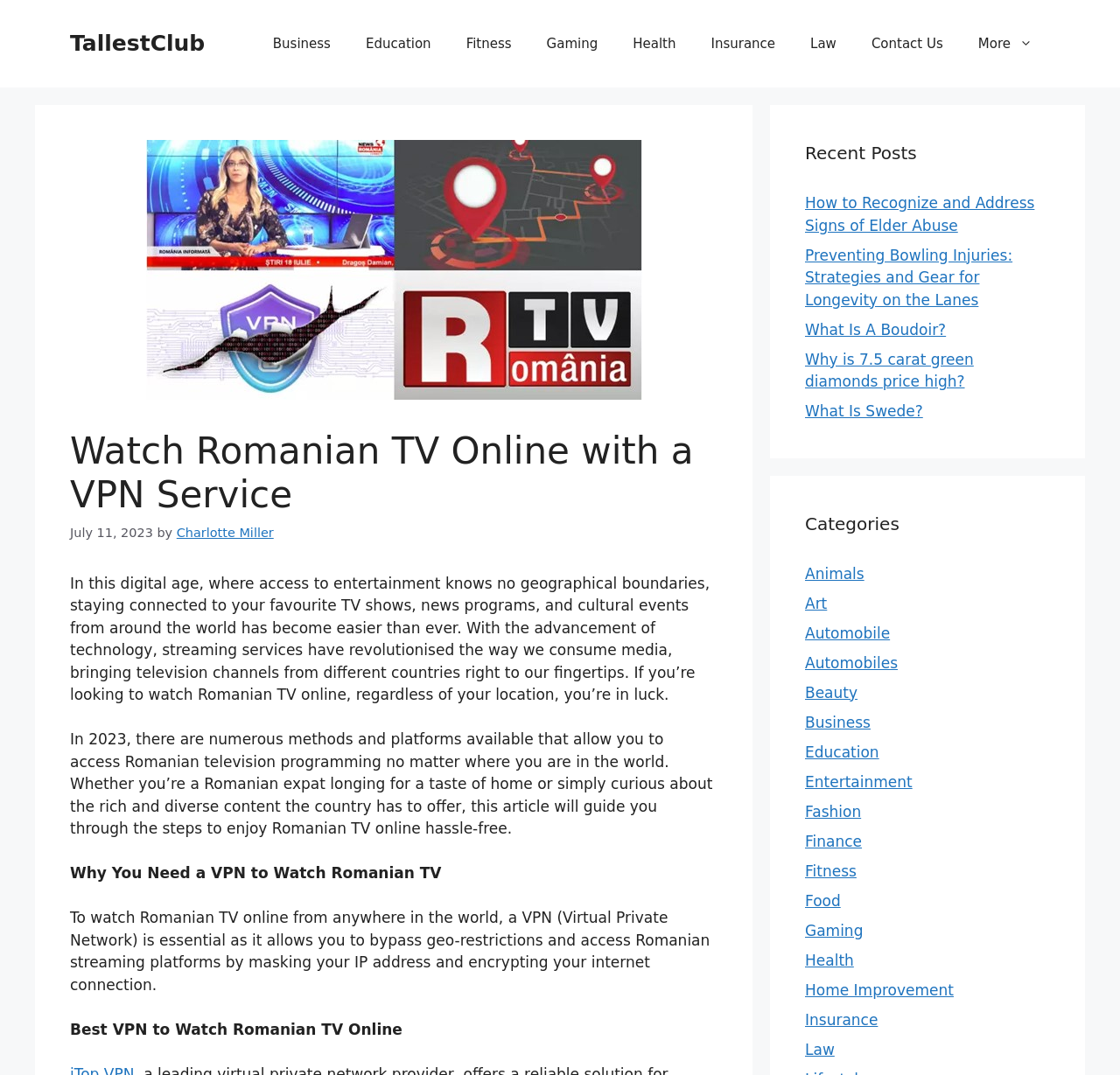Could you locate the bounding box coordinates for the section that should be clicked to accomplish this task: "Visit the 'Gaming' category".

[0.719, 0.857, 0.771, 0.873]